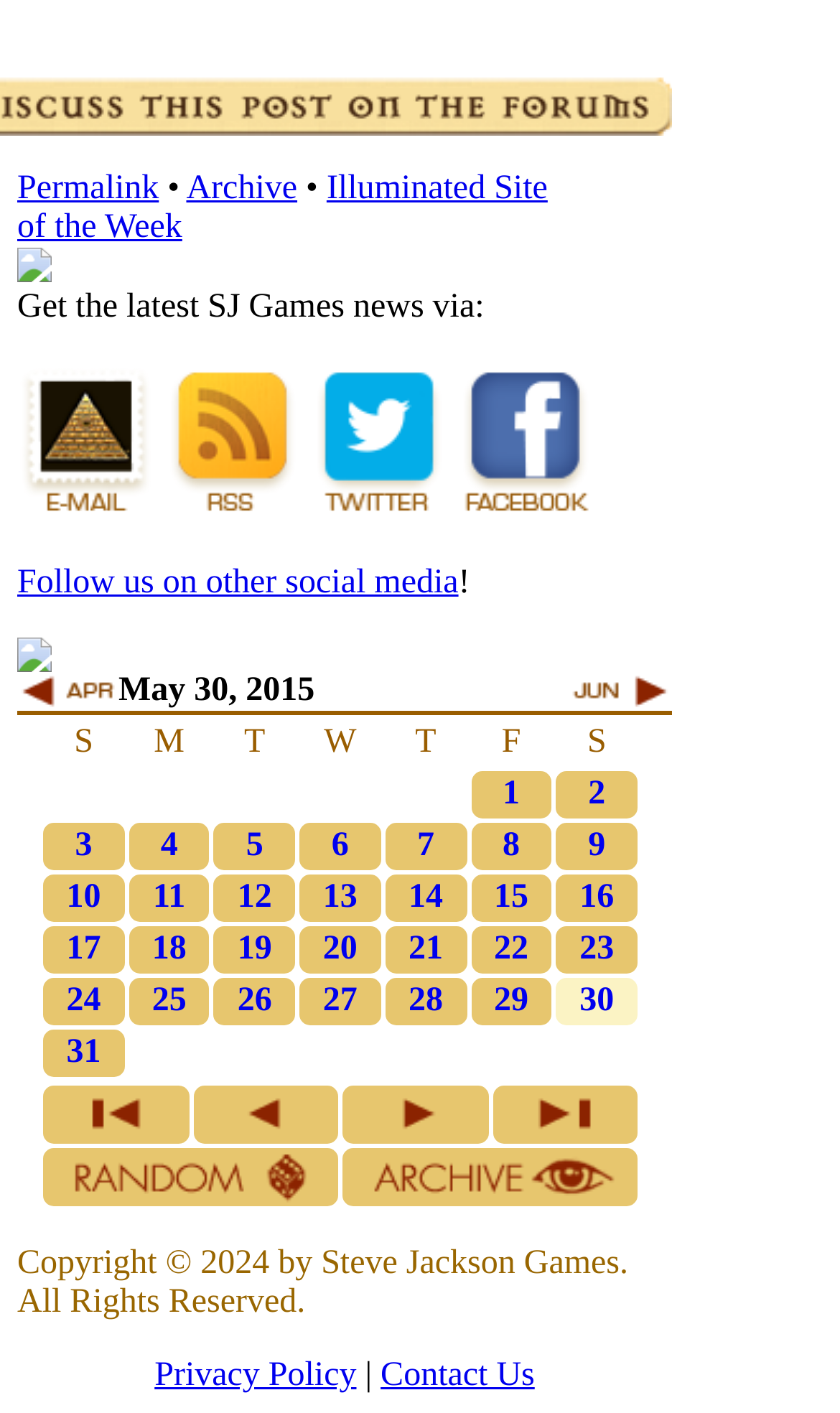Pinpoint the bounding box coordinates of the clickable element to carry out the following instruction: "View the archive."

[0.222, 0.12, 0.354, 0.146]